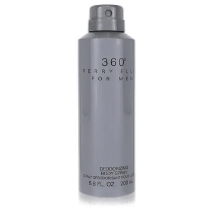What is the target demographic of the product?
Answer the question with a single word or phrase, referring to the image.

Men